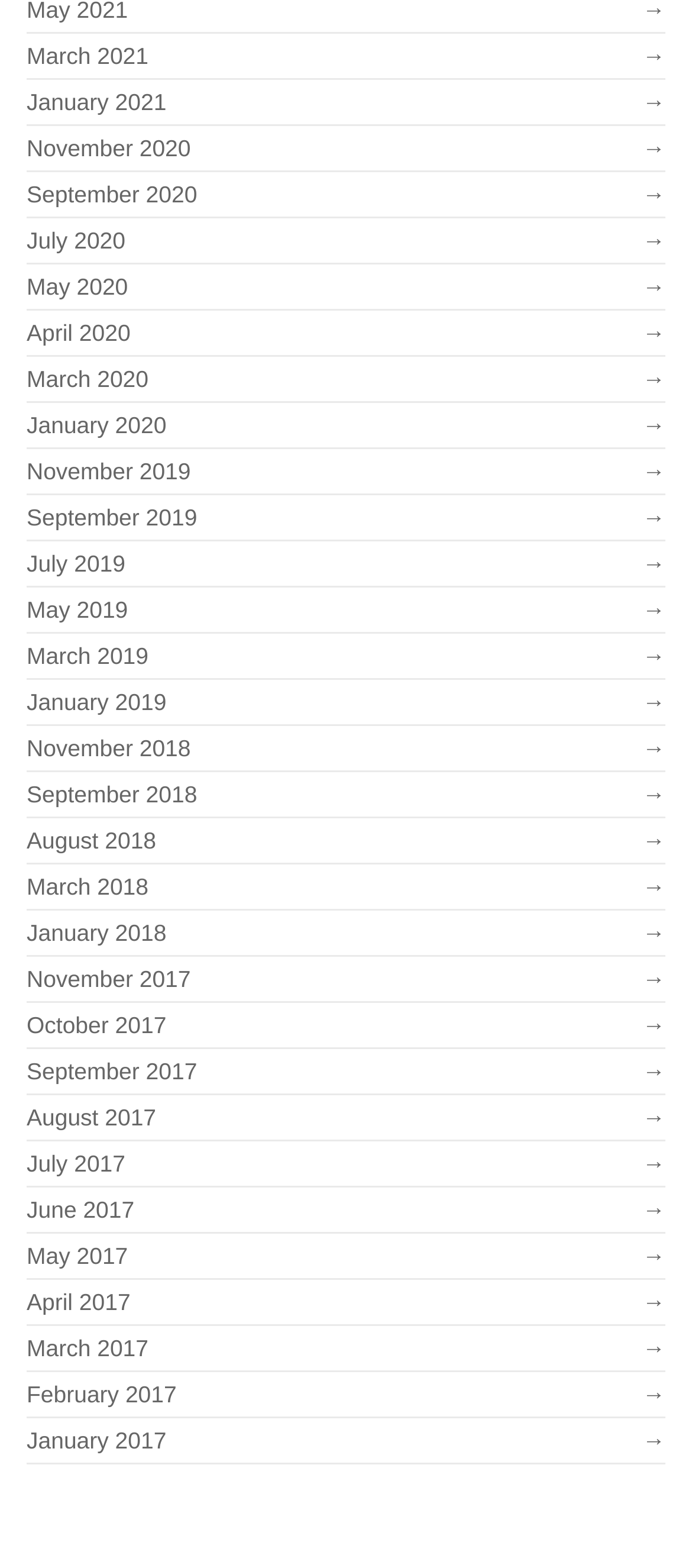What is the common pattern among all the links?
Carefully analyze the image and provide a detailed answer to the question.

I examined the text of each link and found that they all follow a common pattern of listing a month and a year, with an arrow symbol '→' at the end.